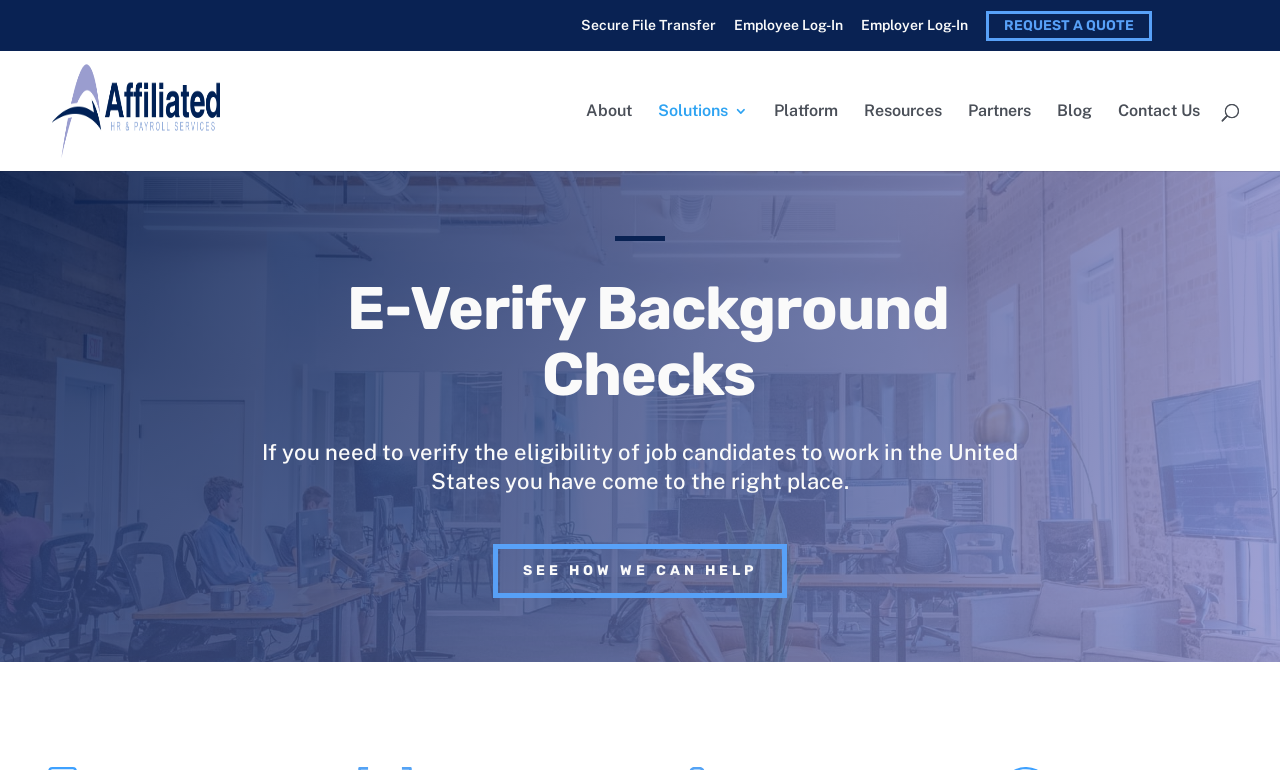What is the call-to-action on the webpage? Based on the screenshot, please respond with a single word or phrase.

SEE HOW WE CAN HELP